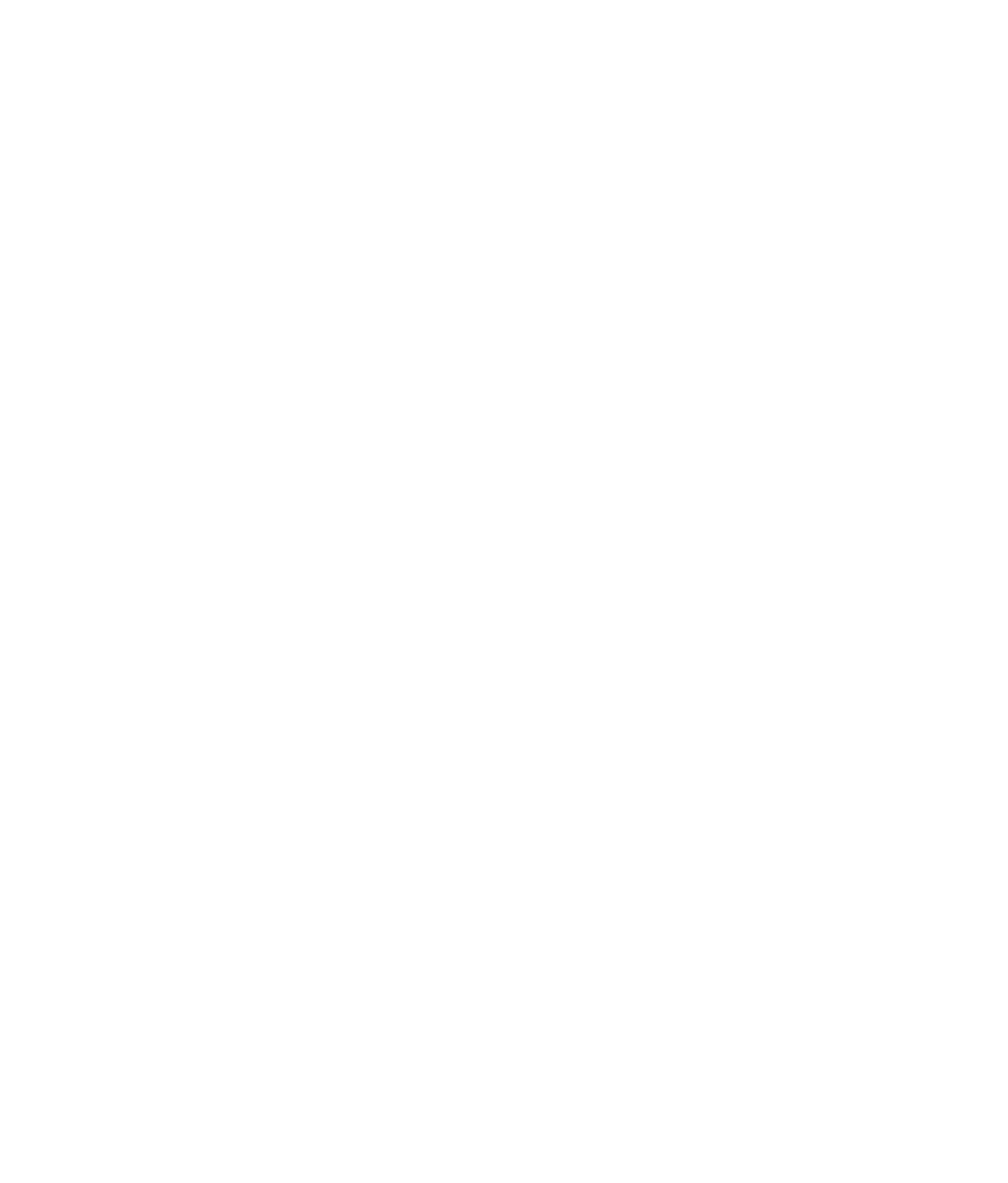Identify the bounding box coordinates of the part that should be clicked to carry out this instruction: "Enquire about private jet flights and costs".

[0.429, 0.264, 0.571, 0.297]